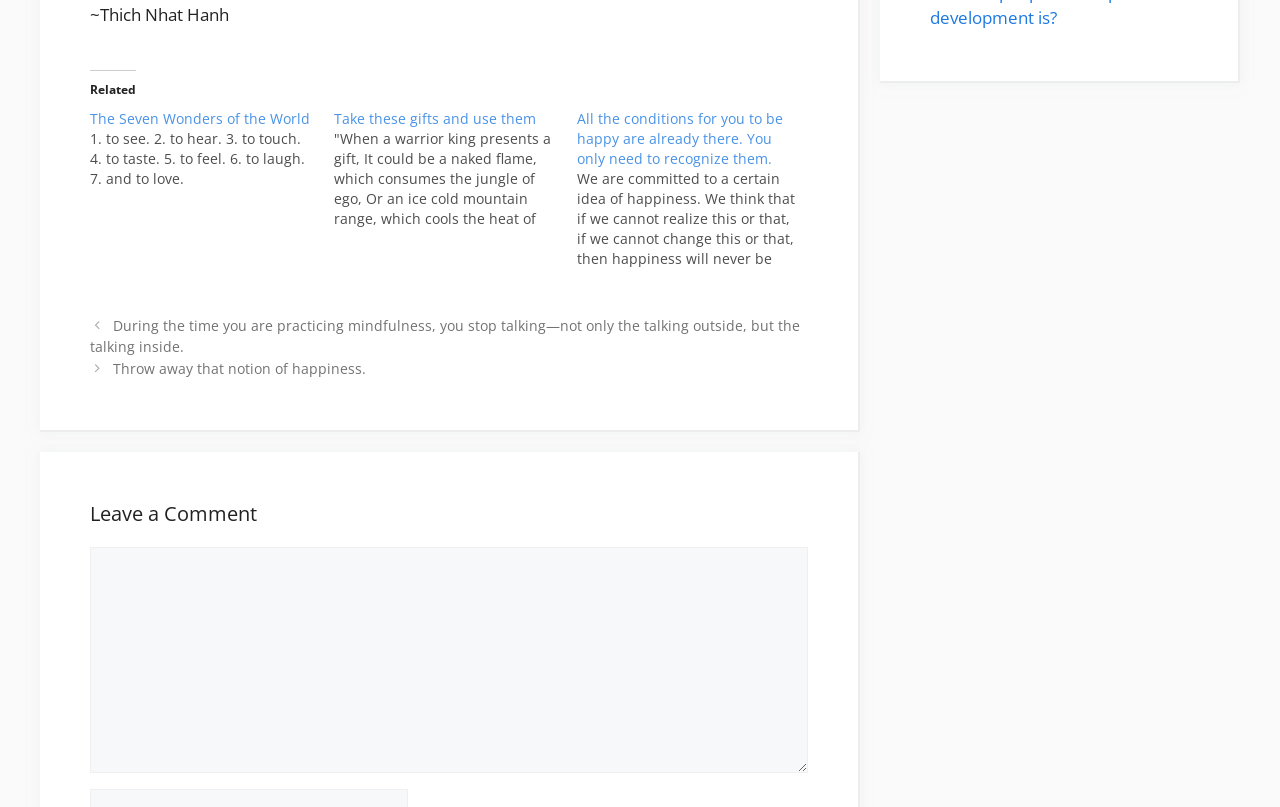Please determine the bounding box coordinates for the UI element described as: "parent_node: Comment name="comment"".

[0.07, 0.678, 0.631, 0.958]